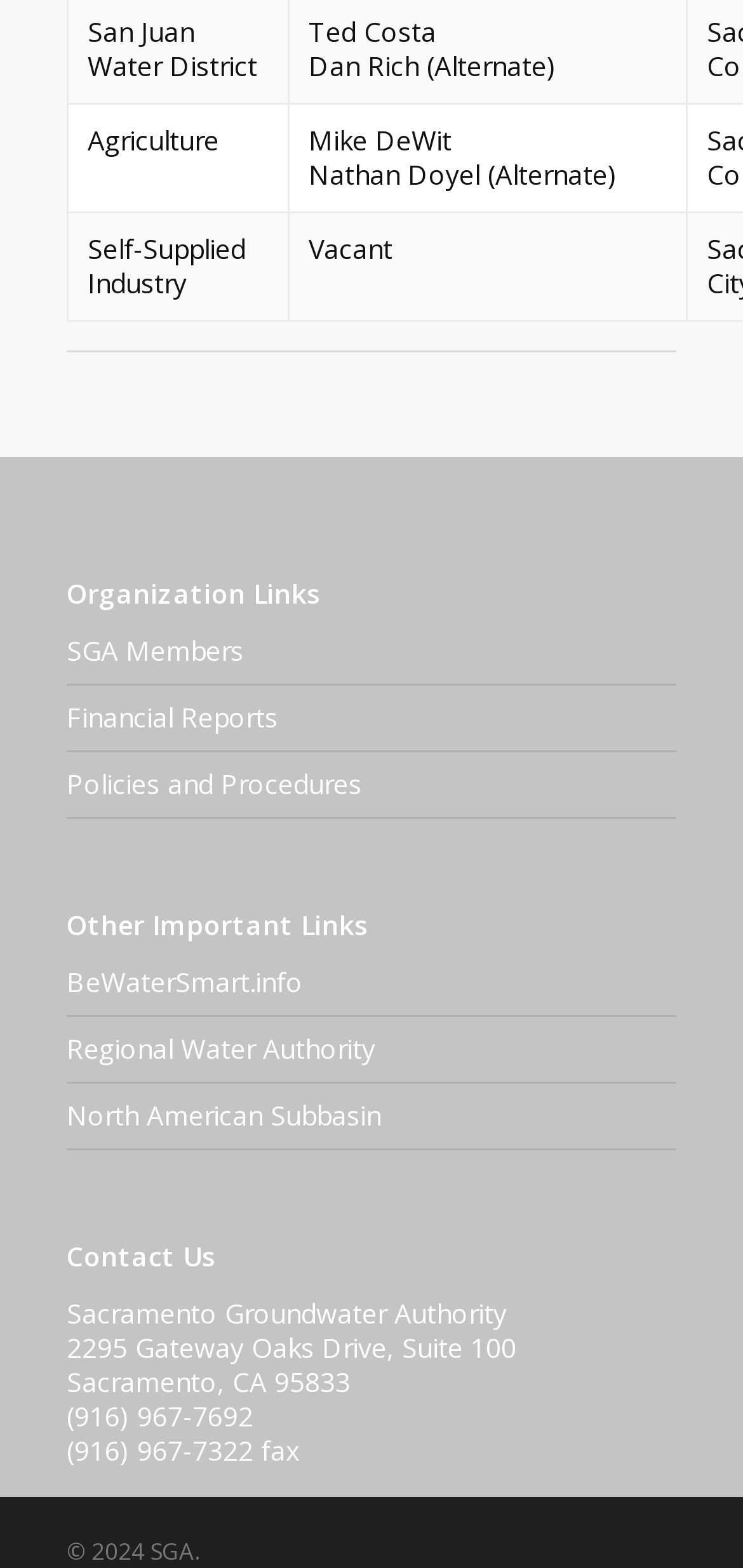Answer the following query concisely with a single word or phrase:
What is the fax number of Sacramento Groundwater Authority?

(916) 967-7322